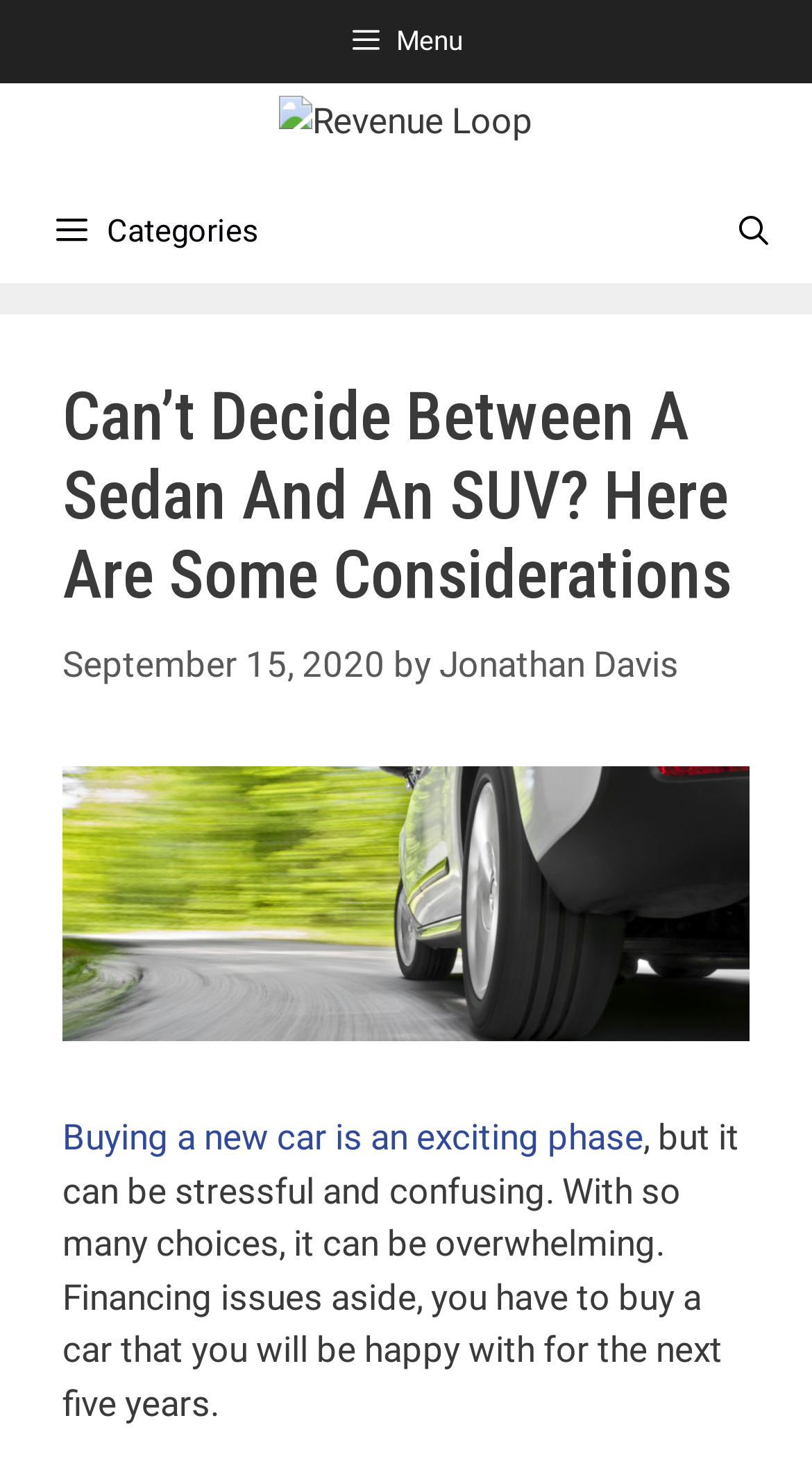Give a short answer using one word or phrase for the question:
What is the topic of the article?

Buying a new car